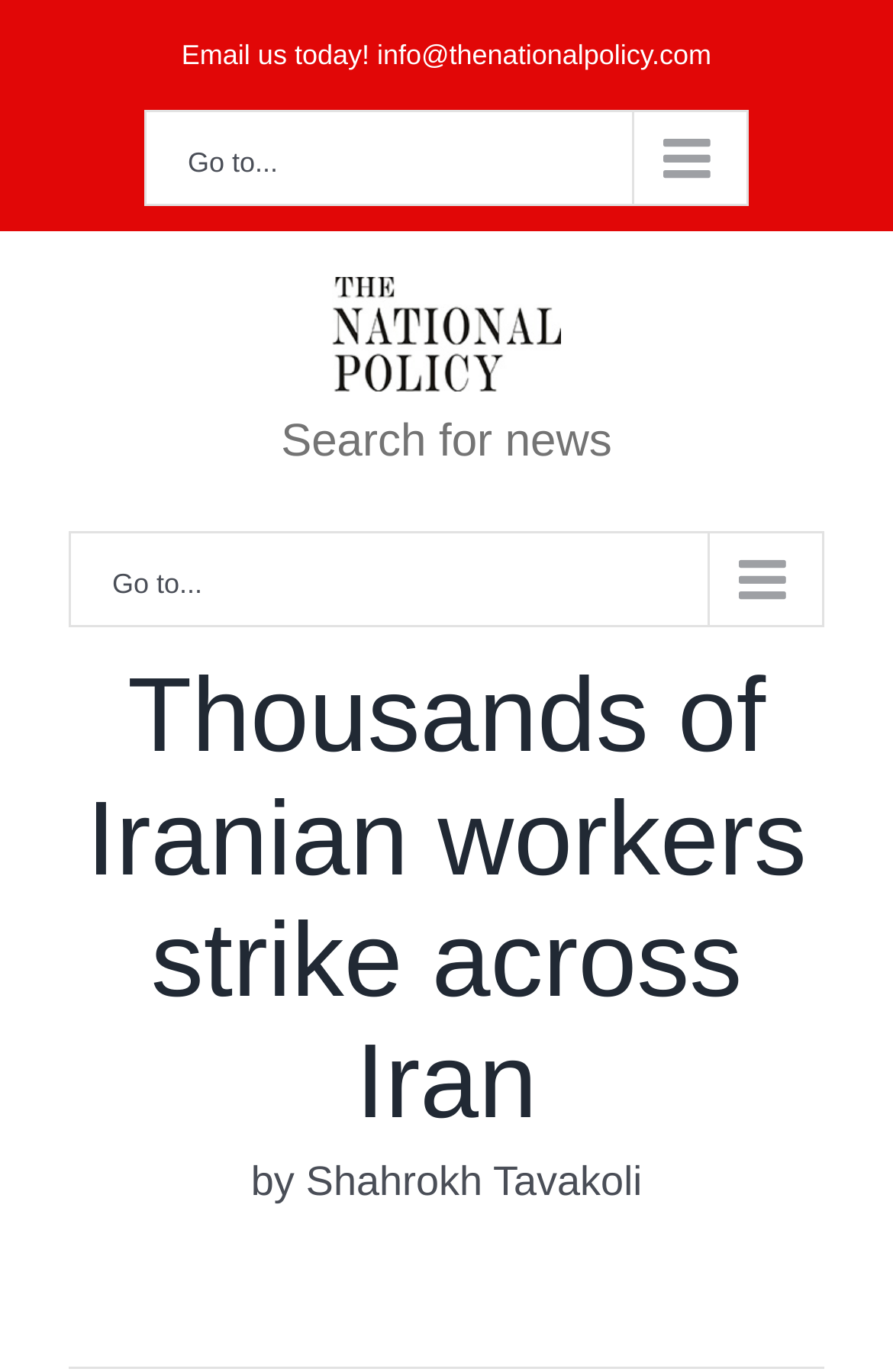Identify and extract the heading text of the webpage.

Thousands of Iranian workers strike across Iran